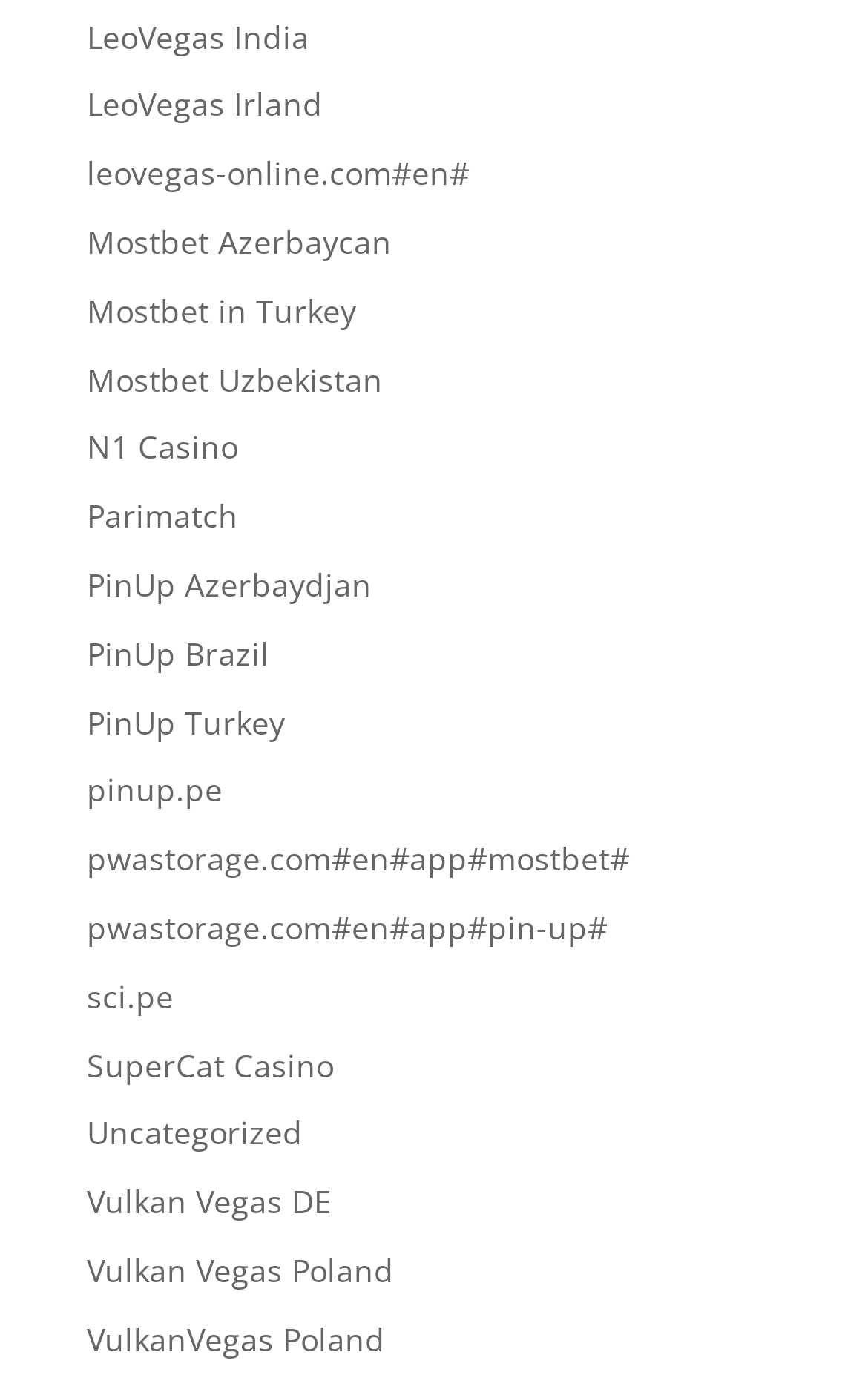Based on the element description "Call Now", predict the bounding box coordinates of the UI element.

None